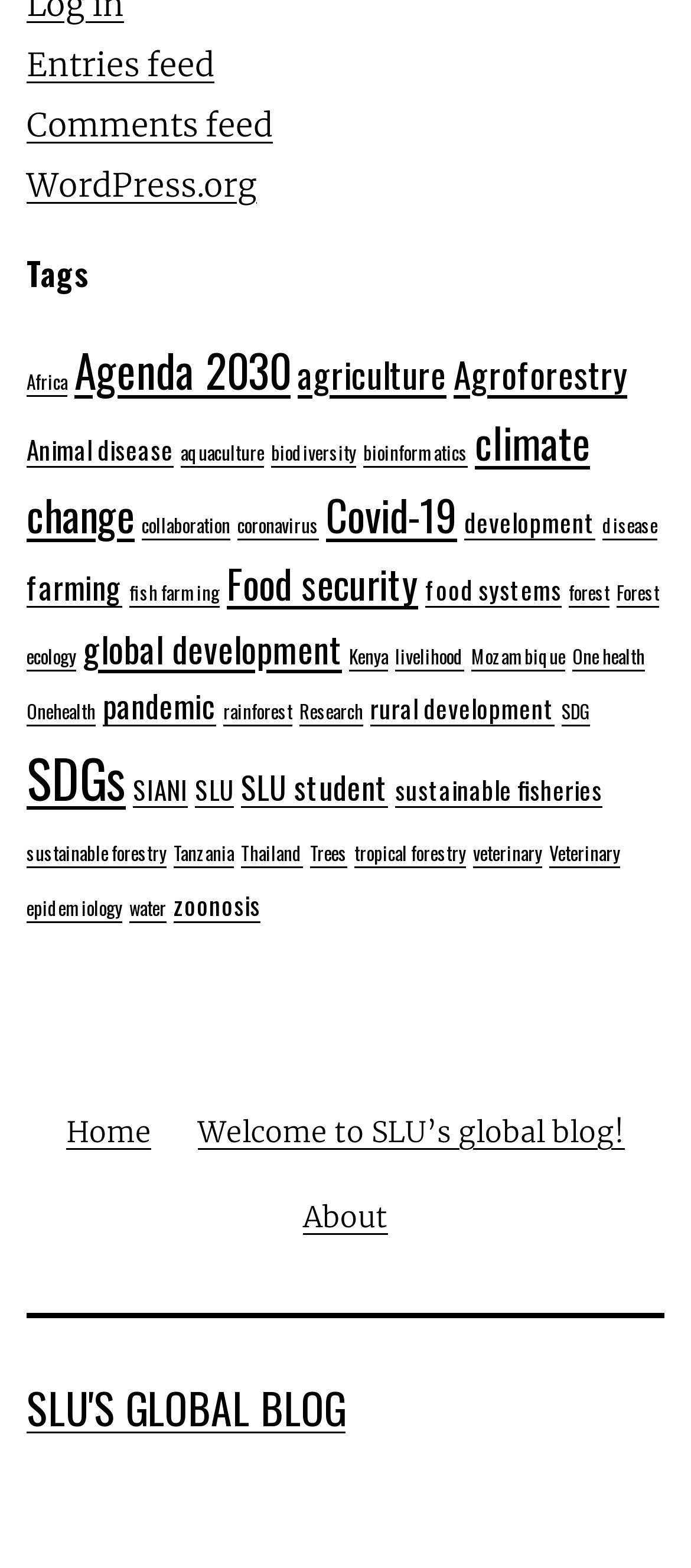Locate the bounding box coordinates of the clickable part needed for the task: "Explore the 'SDGs' items".

[0.038, 0.471, 0.182, 0.519]